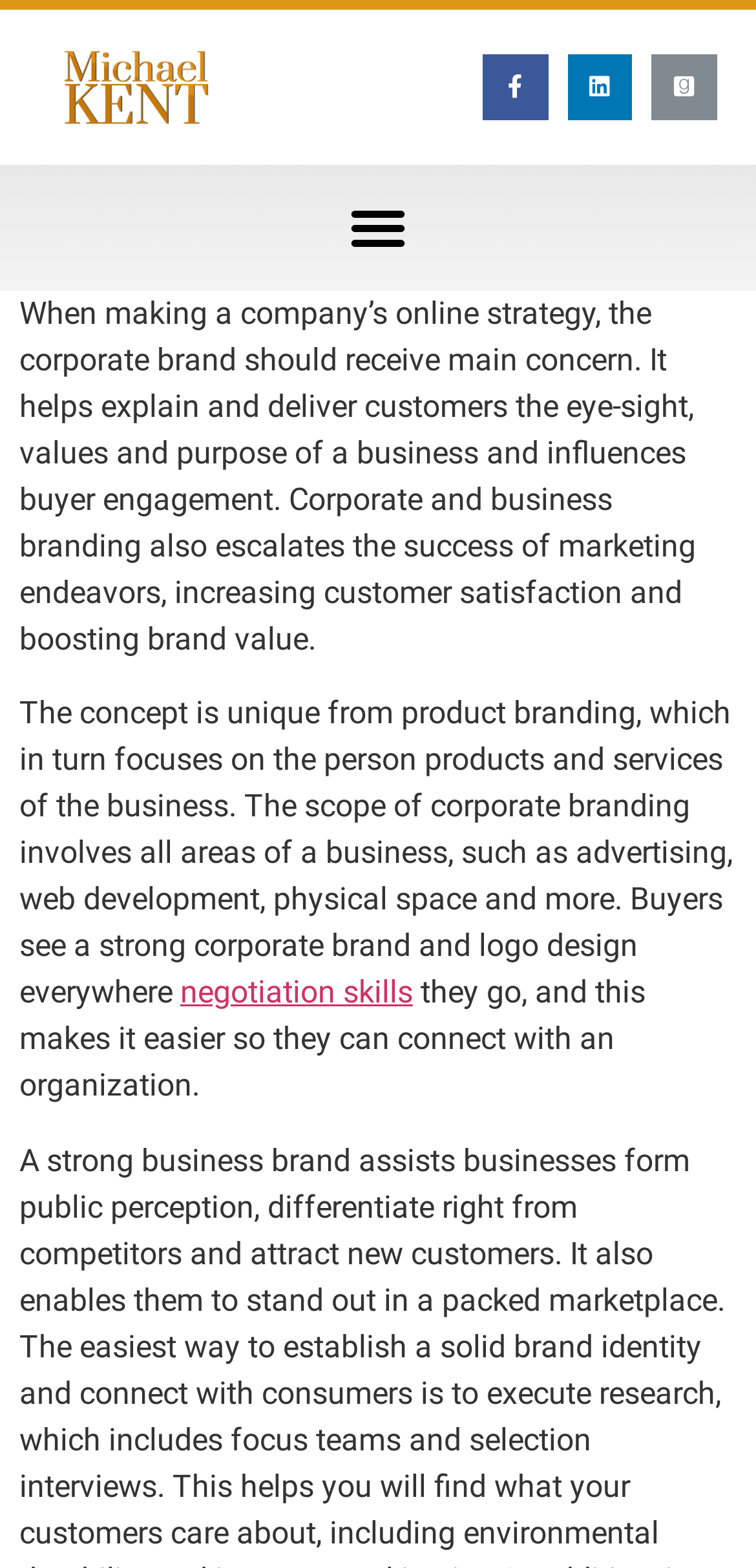Offer a meticulous caption that includes all visible features of the webpage.

The webpage appears to be an article or blog post about the importance of corporate branding in a company's online strategy. At the top of the page, there are four social media links, including Facebook, LinkedIn, and Goodreads, aligned horizontally and positioned near the top-right corner of the page. 

Below the social media links, there is a menu toggle button, which is not expanded. 

The main content of the page is divided into three paragraphs. The first paragraph explains the significance of corporate branding in delivering a company's vision, values, and purpose to customers, and how it influences buyer engagement. 

The second paragraph distinguishes corporate branding from product branding, highlighting its broader scope, which encompasses various aspects of a business, including advertising, web development, and physical space. 

The third paragraph is shorter and mentions how a strong corporate brand and logo design make it easier for customers to connect with an organization. There is also a link to "negotiation skills" within this paragraph, positioned near the middle of the page.